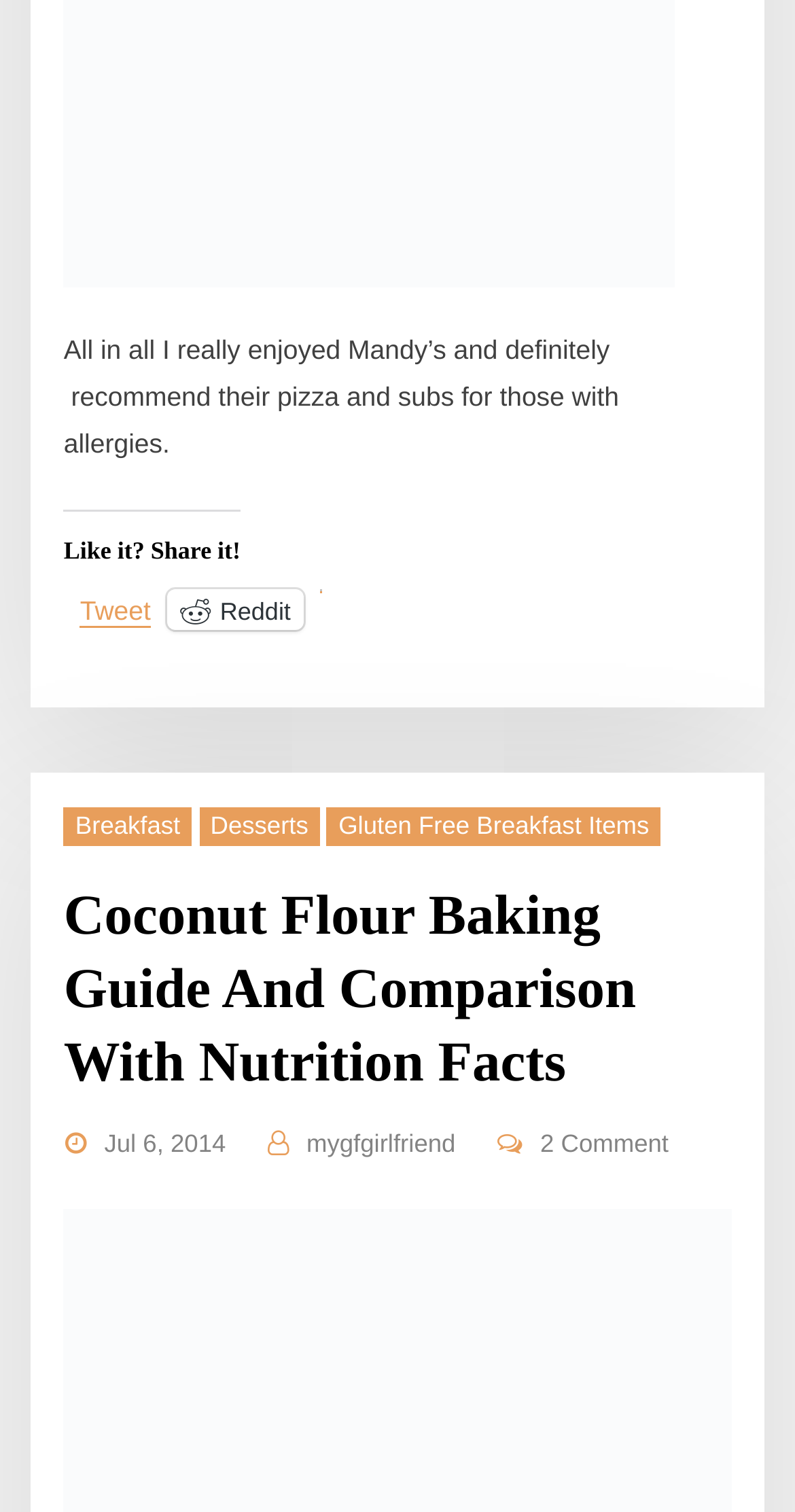Can you provide the bounding box coordinates for the element that should be clicked to implement the instruction: "Read Coconut World Banana Bread Mug Cake"?

[0.08, 0.953, 0.92, 0.974]